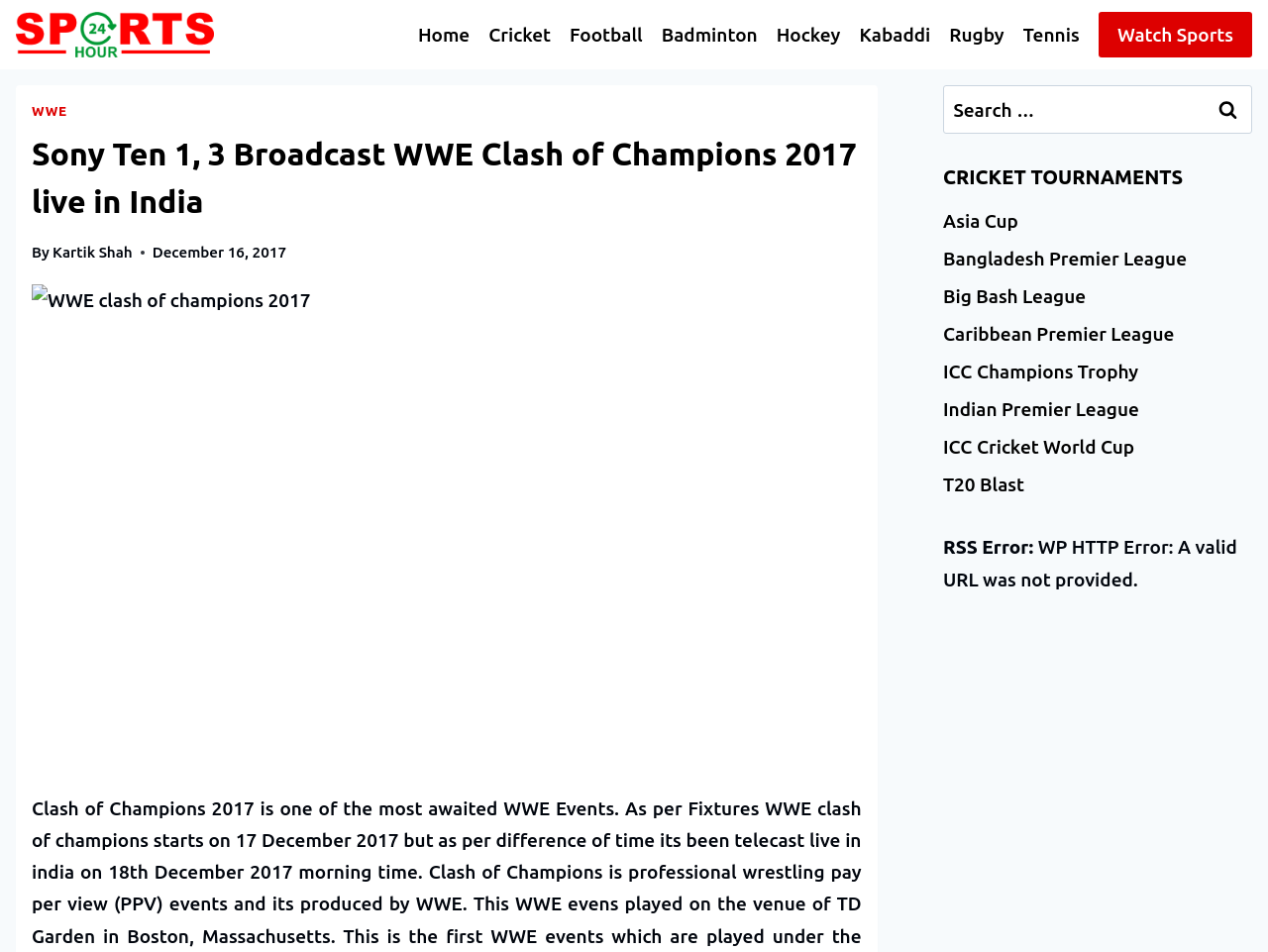Determine the bounding box coordinates of the area to click in order to meet this instruction: "Search for something".

[0.744, 0.089, 0.988, 0.141]